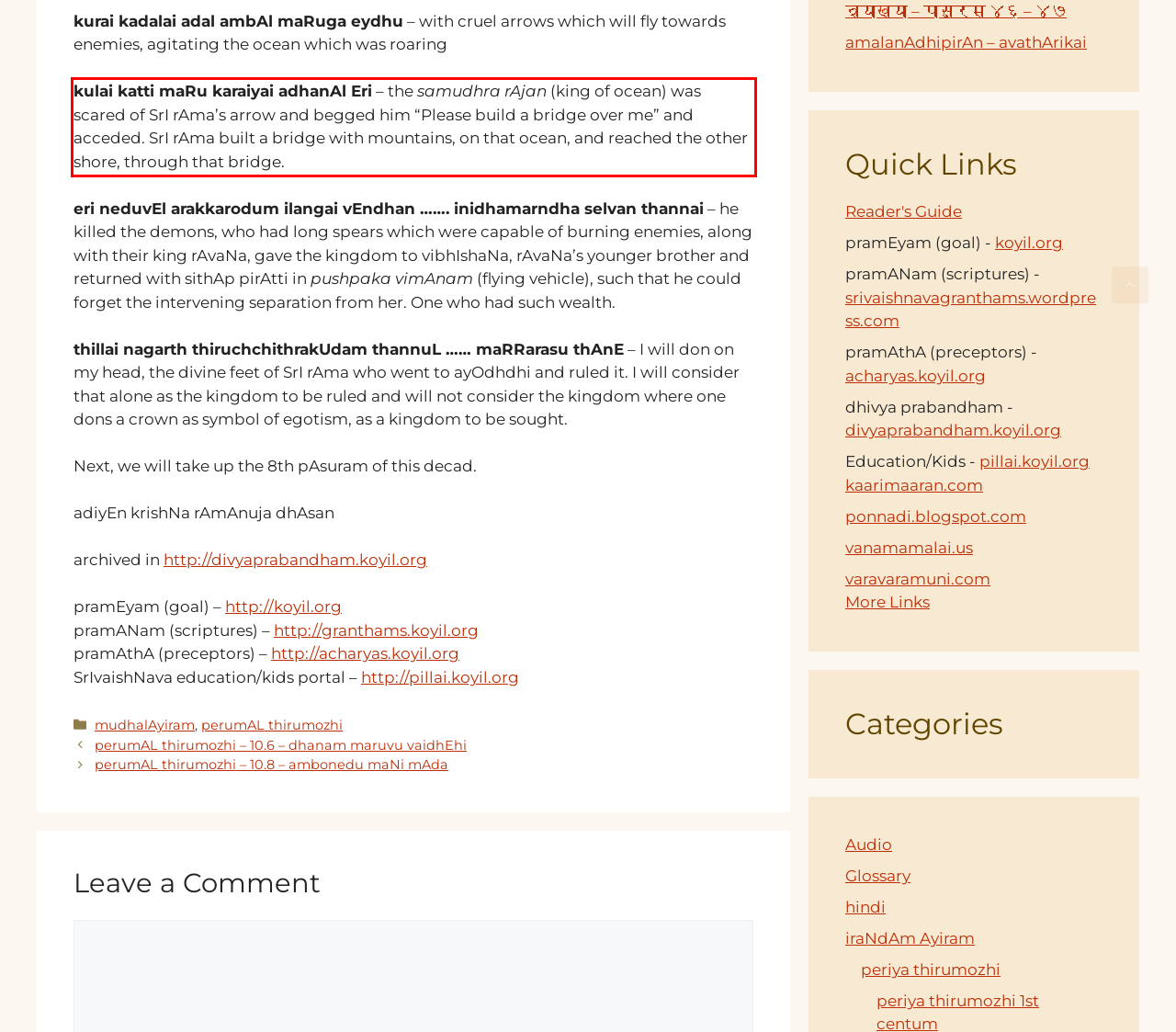Review the webpage screenshot provided, and perform OCR to extract the text from the red bounding box.

kulai katti maRu karaiyai adhanAl Eri – the samudhra rAjan (king of ocean) was scared of SrI rAma’s arrow and begged him “Please build a bridge over me” and acceded. SrI rAma built a bridge with mountains, on that ocean, and reached the other shore, through that bridge.